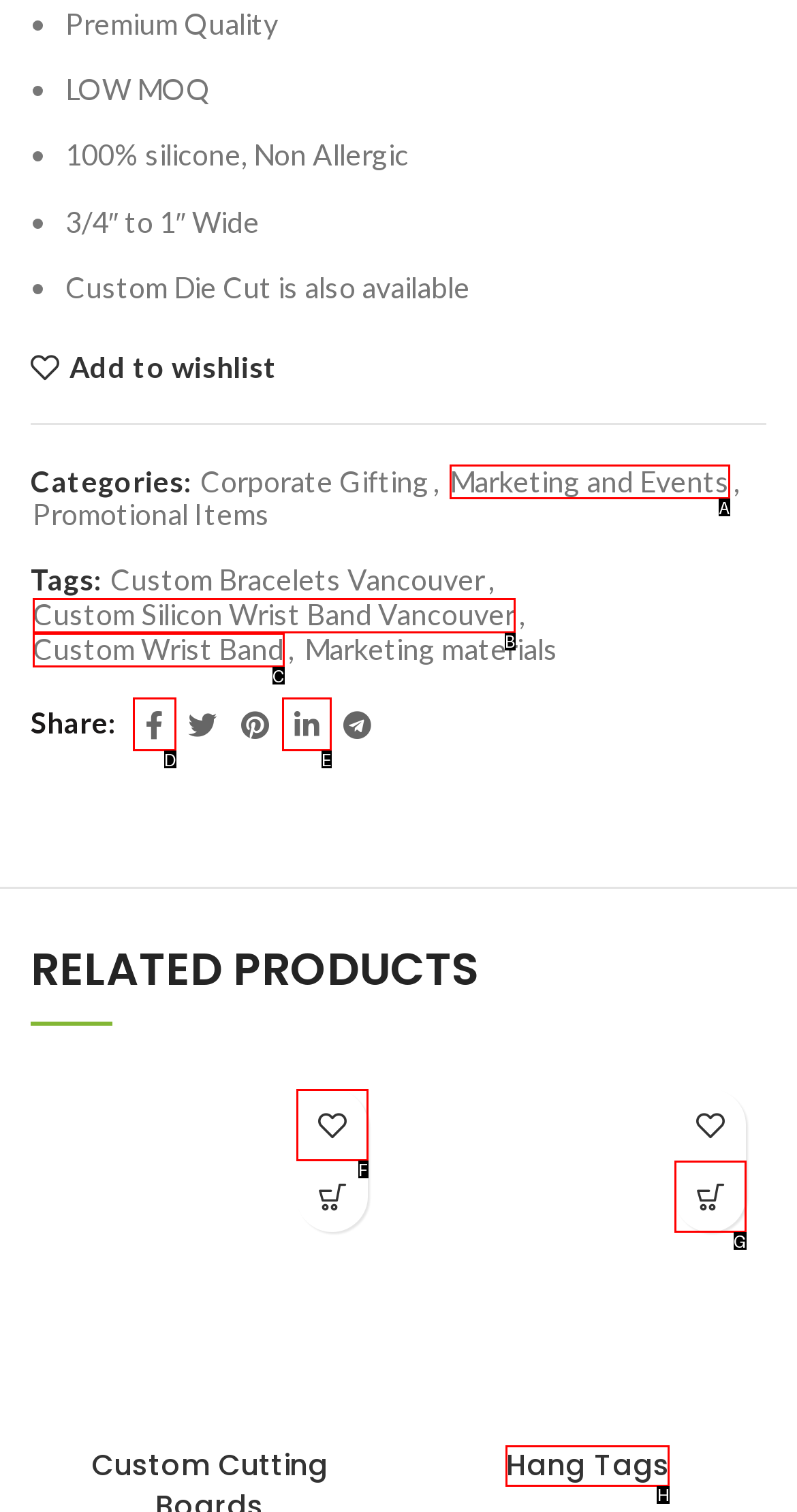To complete the instruction: View Hang Tags, which HTML element should be clicked?
Respond with the option's letter from the provided choices.

H